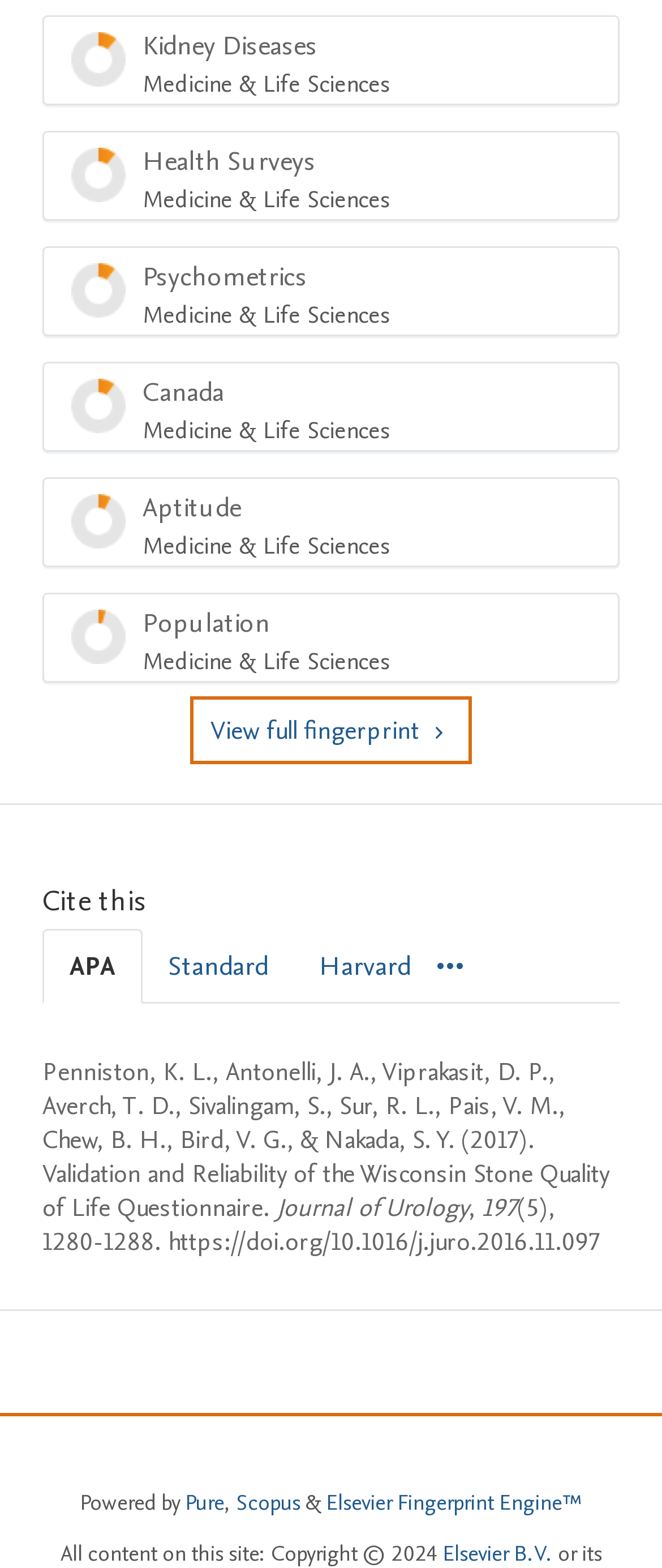Please identify the bounding box coordinates of the area that needs to be clicked to fulfill the following instruction: "View the 'Email Me' page."

None